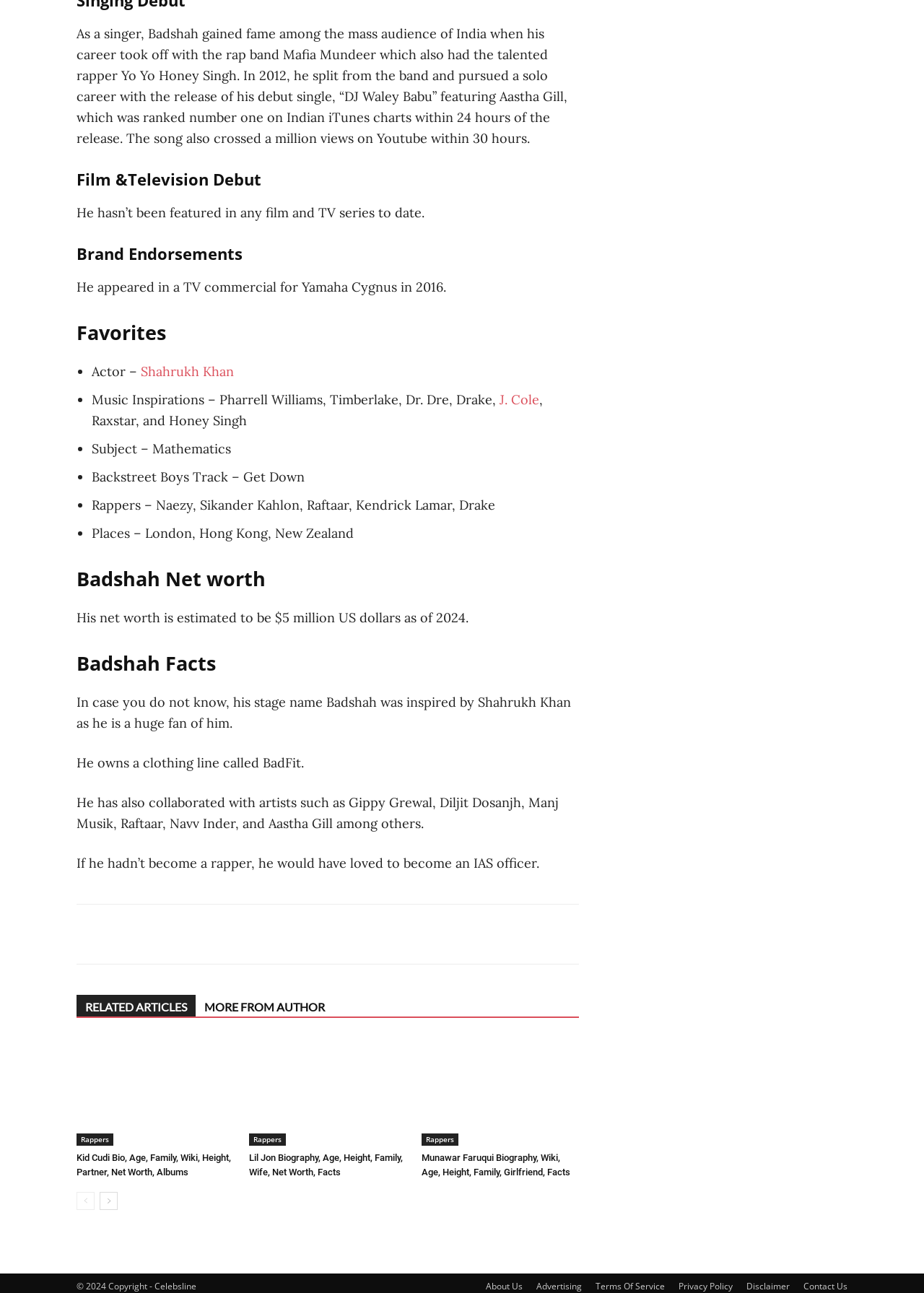Please identify the bounding box coordinates of the area that needs to be clicked to follow this instruction: "View related articles".

[0.083, 0.769, 0.212, 0.786]